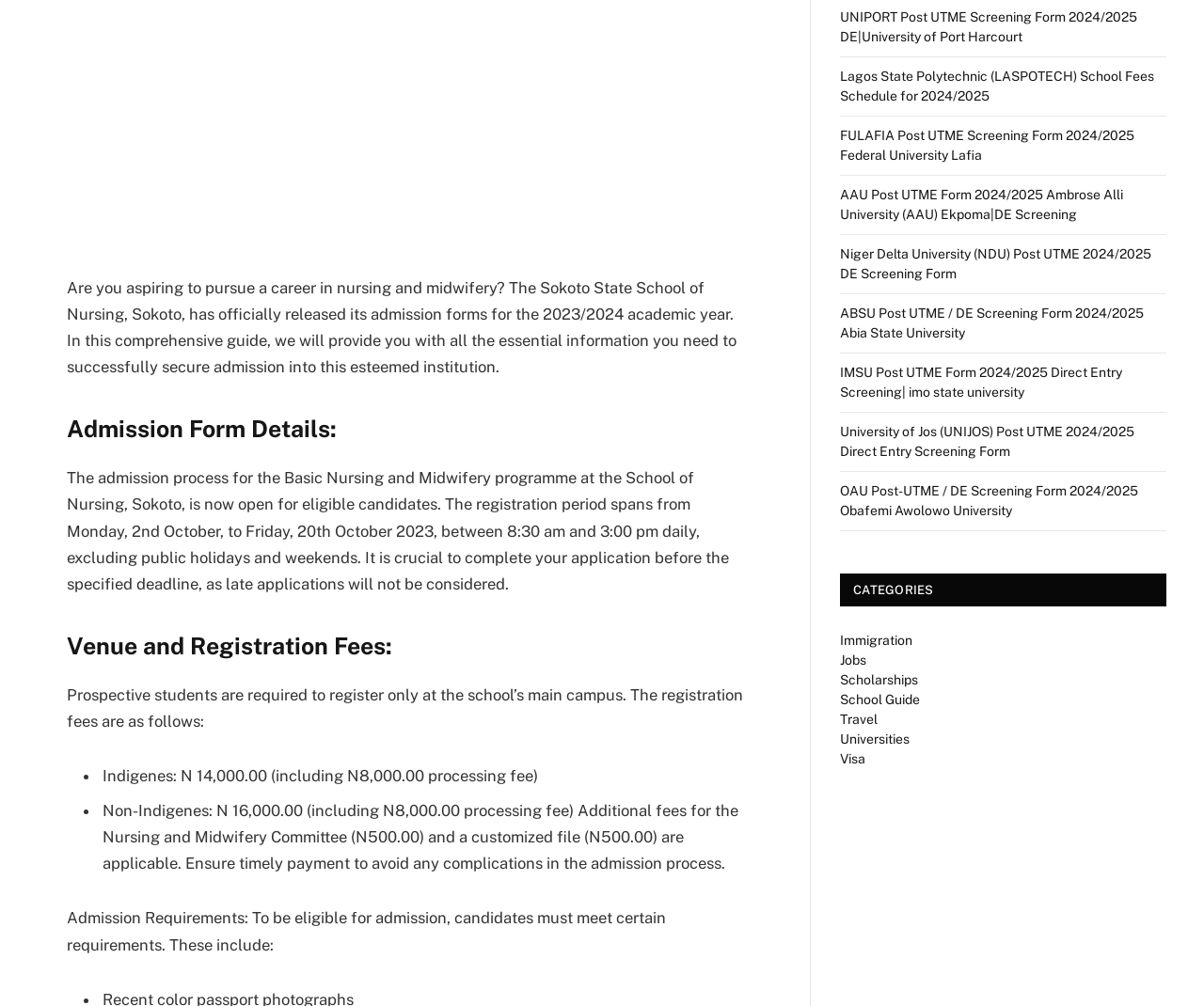Determine the bounding box of the UI element mentioned here: "aria-label="Advertisement" name="aswift_2" title="Advertisement"". The coordinates must be in the format [left, top, right, bottom] with values ranging from 0 to 1.

[0.055, 0.003, 0.623, 0.265]